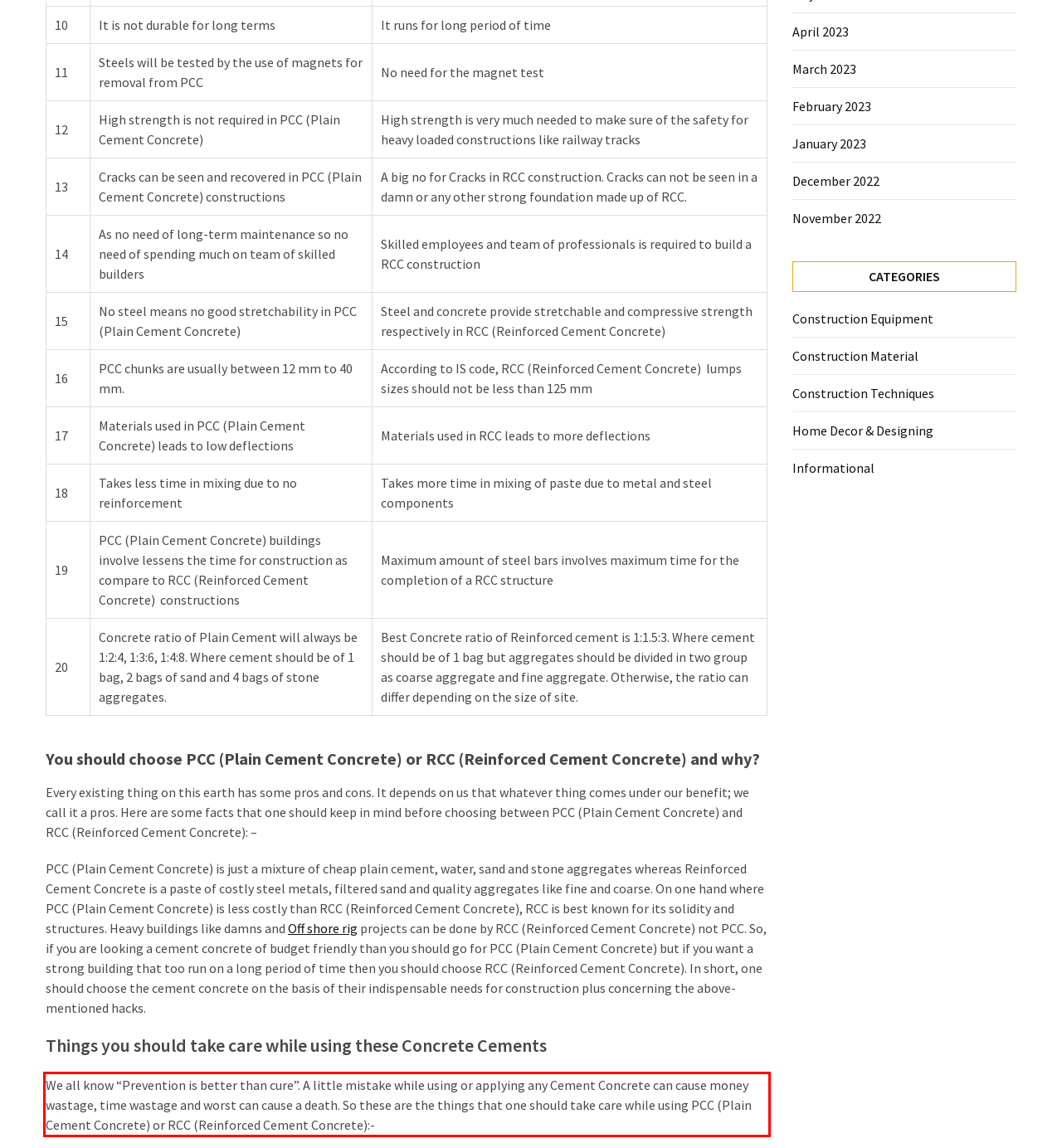Inspect the webpage screenshot that has a red bounding box and use OCR technology to read and display the text inside the red bounding box.

We all know “Prevention is better than cure”. A little mistake while using or applying any Cement Concrete can cause money wastage, time wastage and worst can cause a death. So these are the things that one should take care while using PCC (Plain Cement Concrete) or RCC (Reinforced Cement Concrete):-